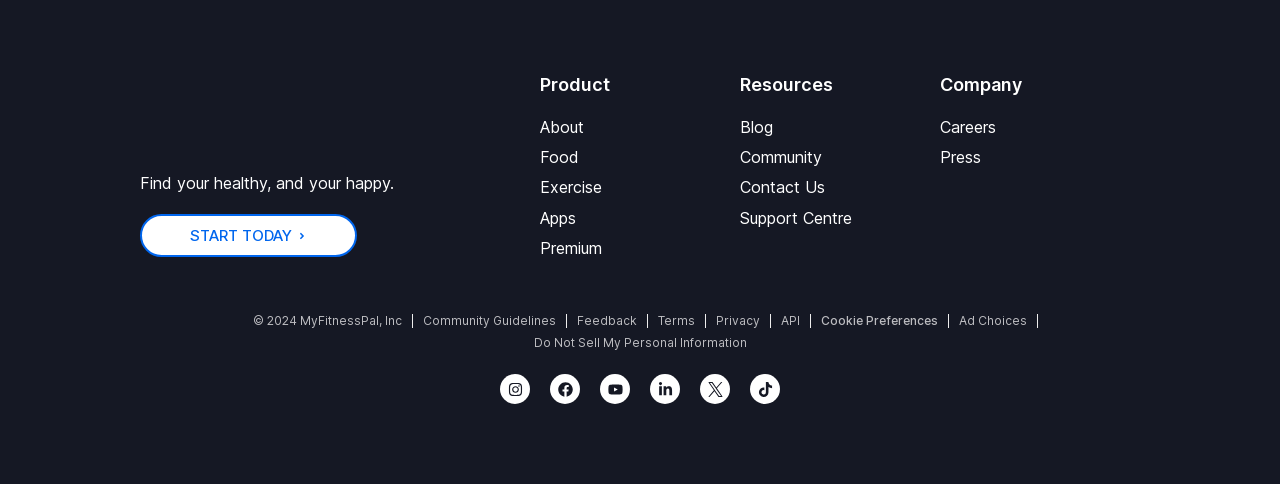Please provide the bounding box coordinates for the element that needs to be clicked to perform the instruction: "Visit Marten Law on LinkedIn". The coordinates must consist of four float numbers between 0 and 1, formatted as [left, top, right, bottom].

None